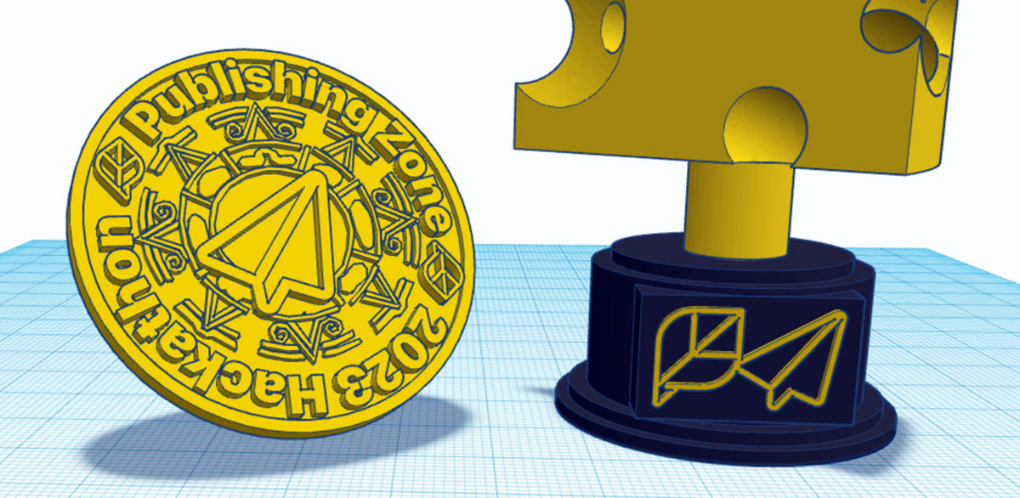Please answer the following query using a single word or phrase: 
What is the symbol of innovation and creativity on the coin?

Airplane